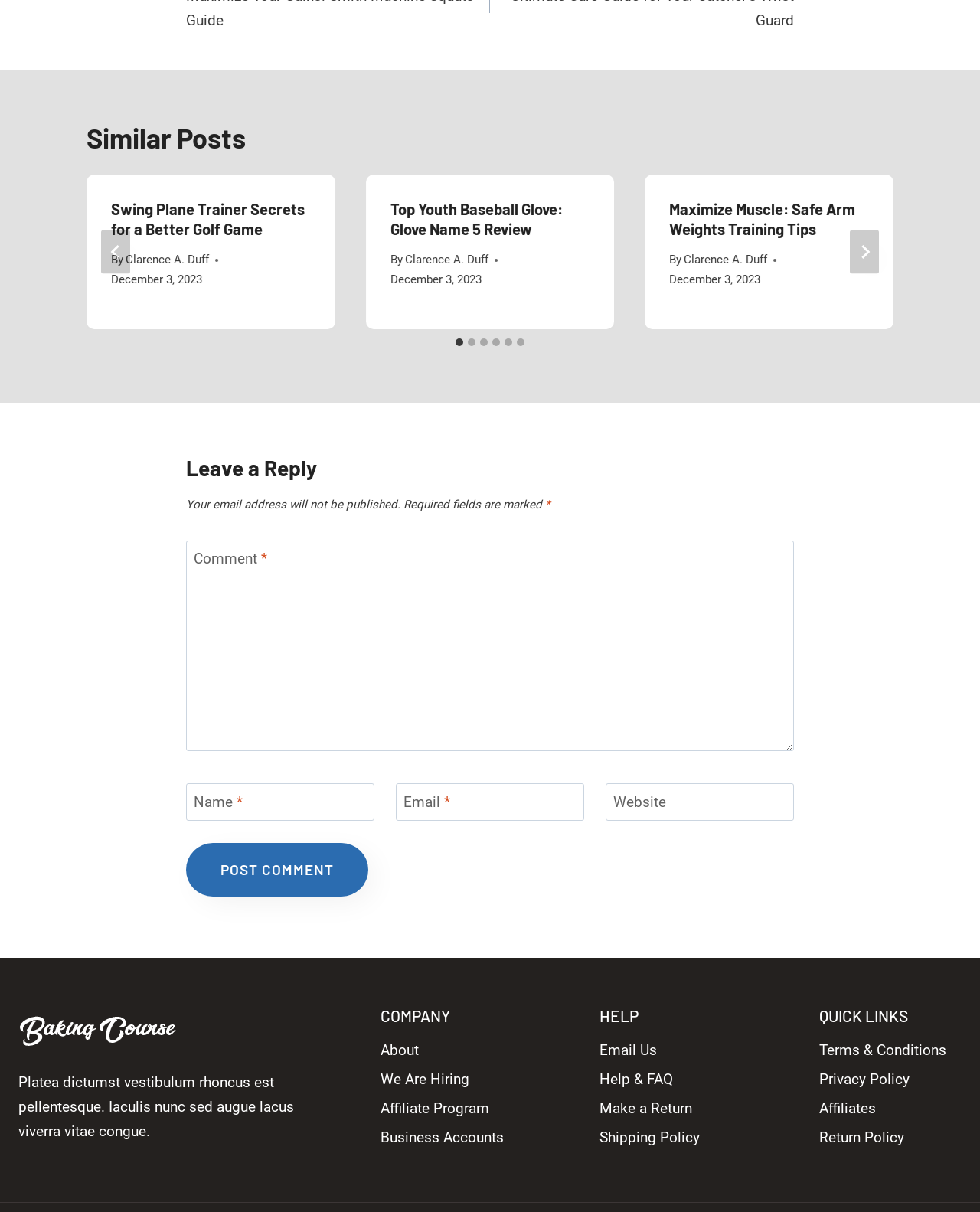Examine the image carefully and respond to the question with a detailed answer: 
What is the author of the second article?

I found the author of the second article by looking at the link element with the text 'Clarence A. Duff' inside the second tabpanel element, which is located below the heading element with the text 'Top Youth Baseball Glove: Glove Name 5 Review'.